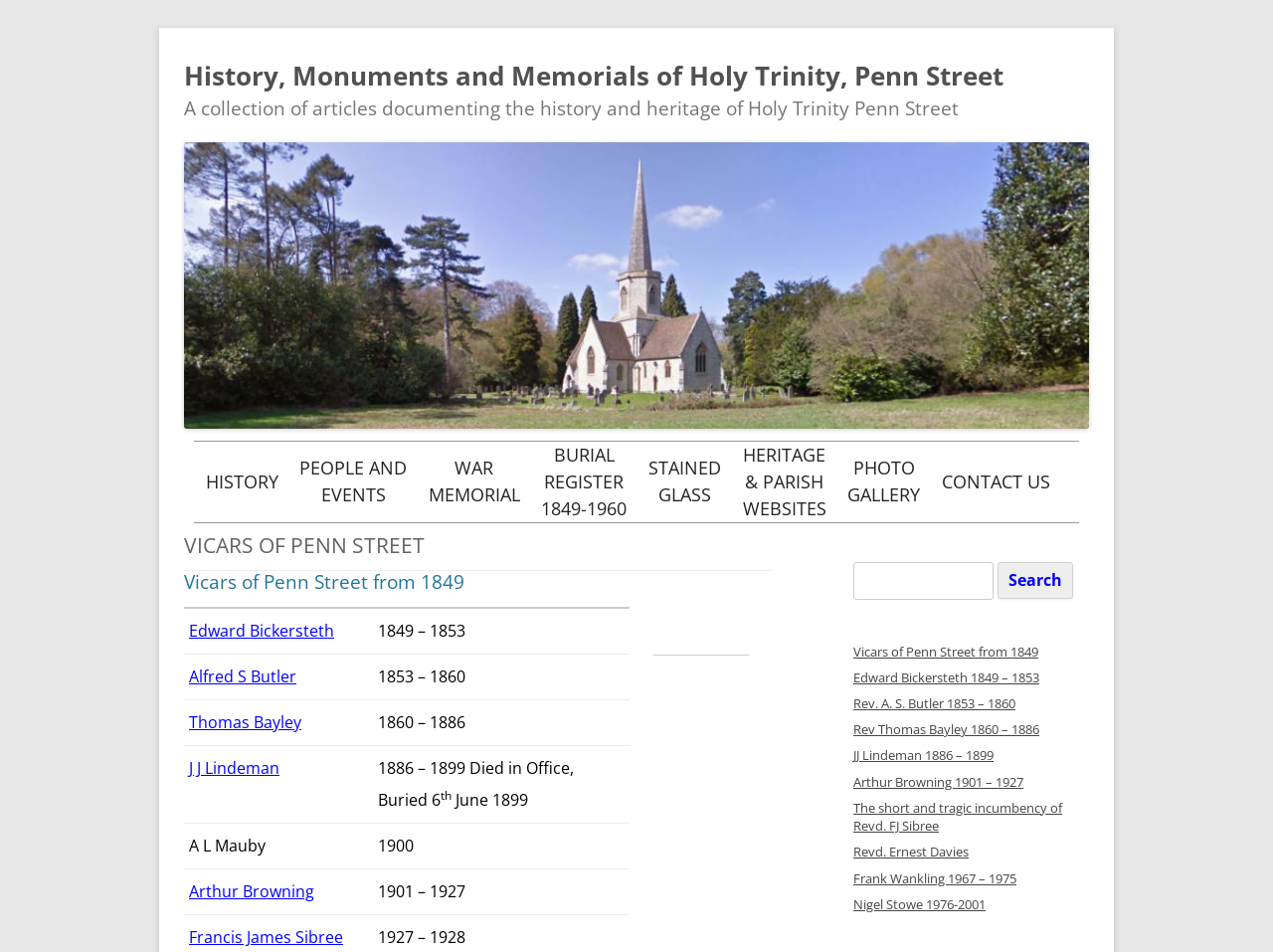Who was the vicar of Penn Street from 1849 to 1853?
Based on the screenshot, answer the question with a single word or phrase.

Edward Bickersteth